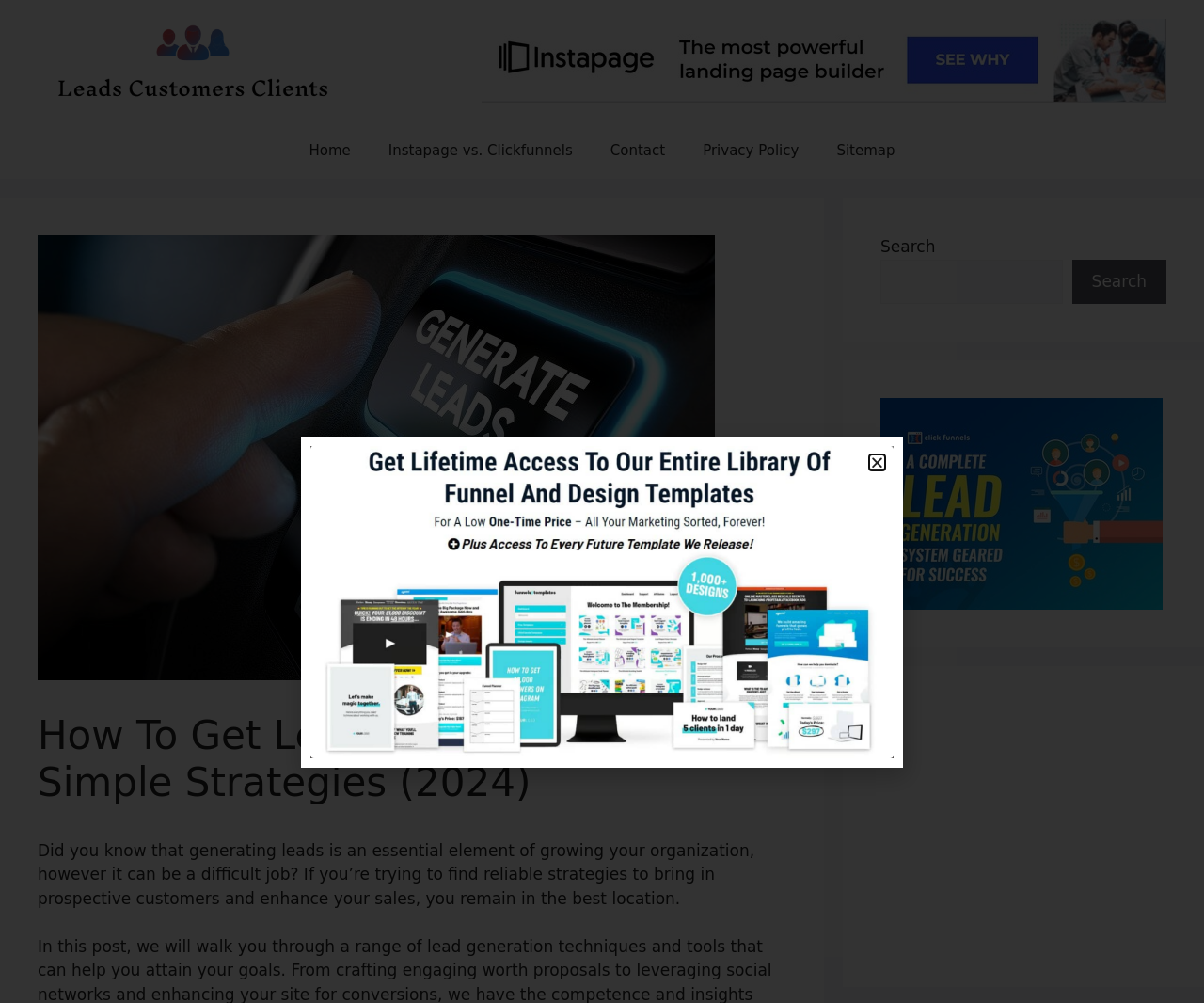Based on the image, give a detailed response to the question: What is the purpose of the button 'Close'?

Based on the context of the button 'Close' being focused and its position near the link 'clickfunnels-popup', it can be inferred that the purpose of the button 'Close' is to close a popup, likely related to Clickfunnels.